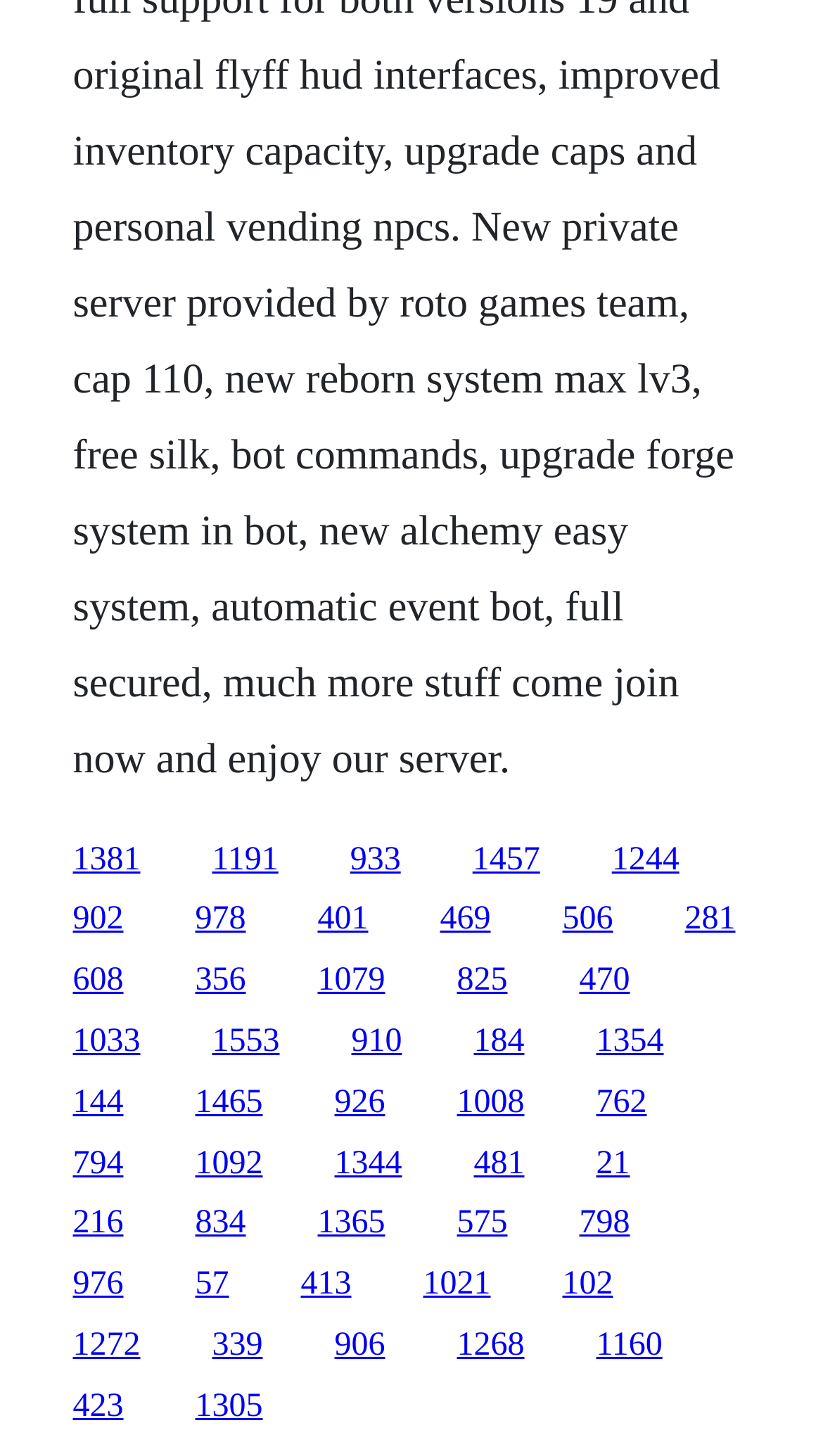What is the purpose of the links on this webpage?
Look at the image and respond with a one-word or short-phrase answer.

Navigation